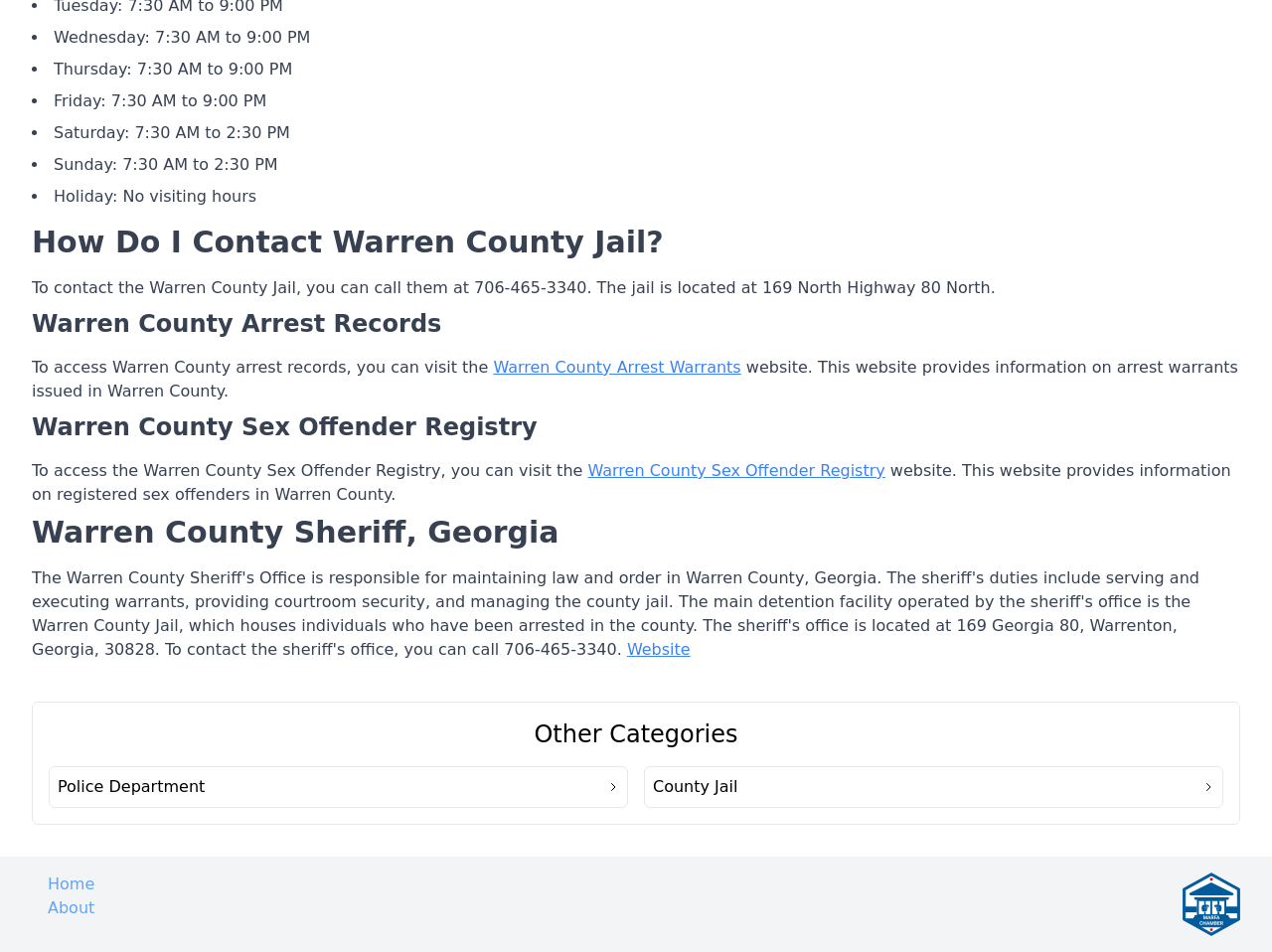Find the bounding box coordinates for the area that must be clicked to perform this action: "Access the Warren County Sex Offender Registry".

[0.462, 0.484, 0.696, 0.504]